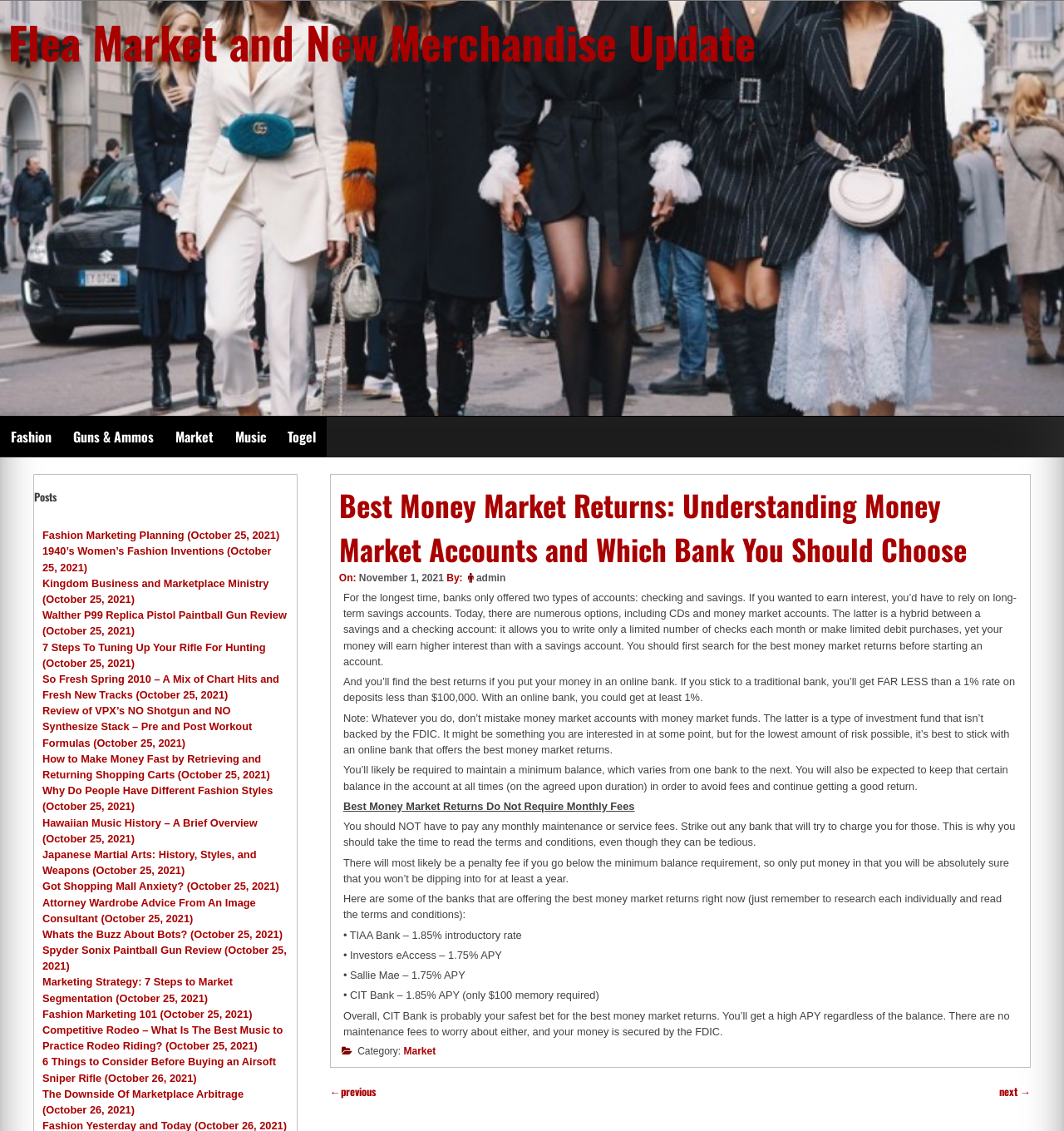Given the description "next →", determine the bounding box of the corresponding UI element.

[0.939, 0.958, 0.969, 0.972]